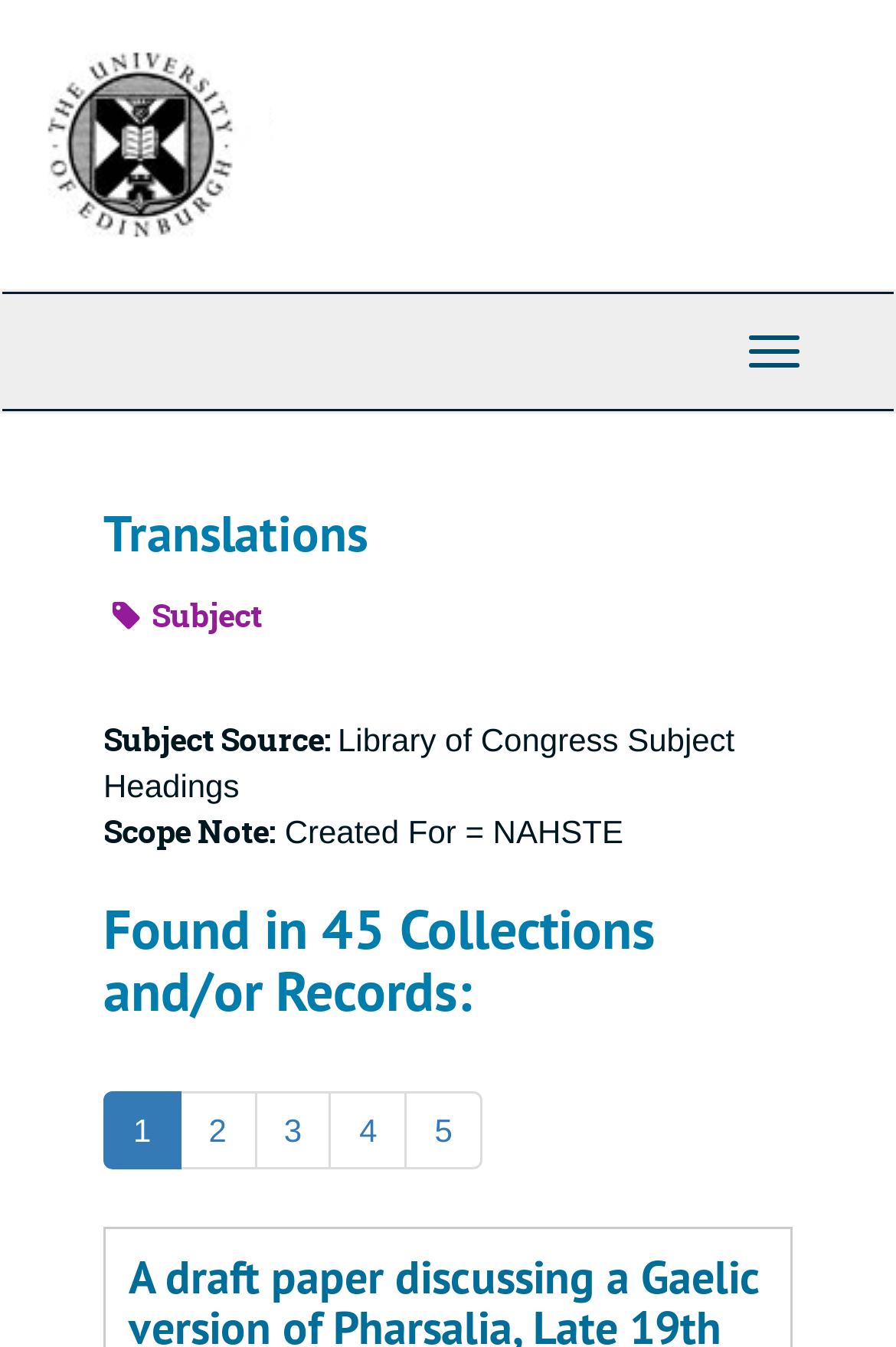What is the subject source?
Give a single word or phrase answer based on the content of the image.

Library of Congress Subject Headings